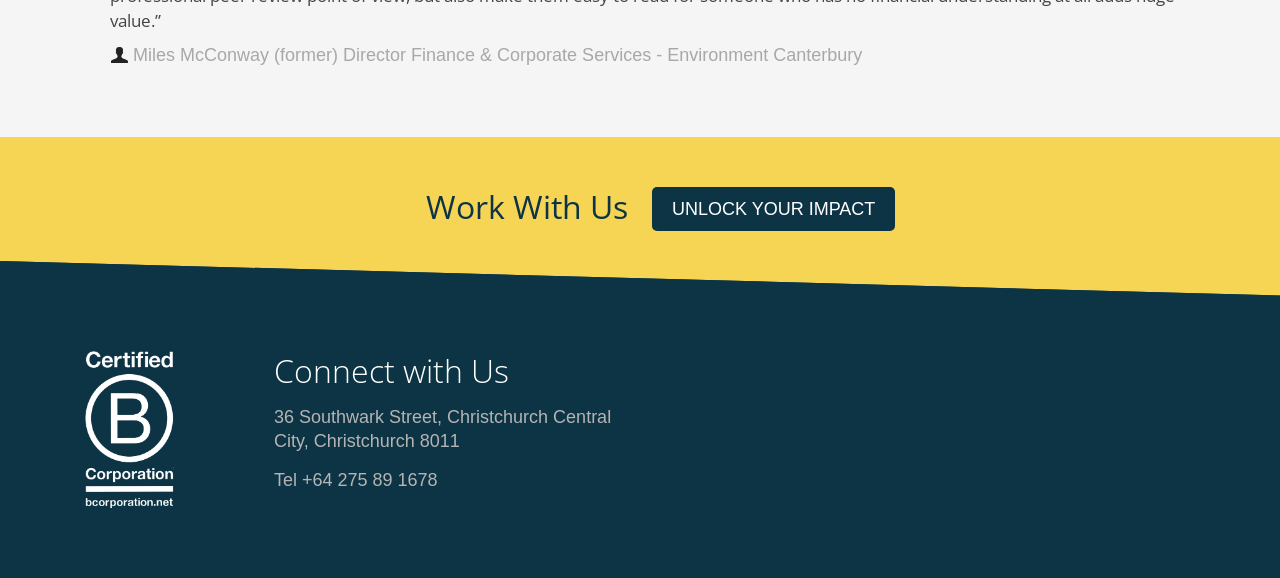Please provide a one-word or short phrase answer to the question:
What is the name of the former Director Finance & Corporate Services?

Miles McConway